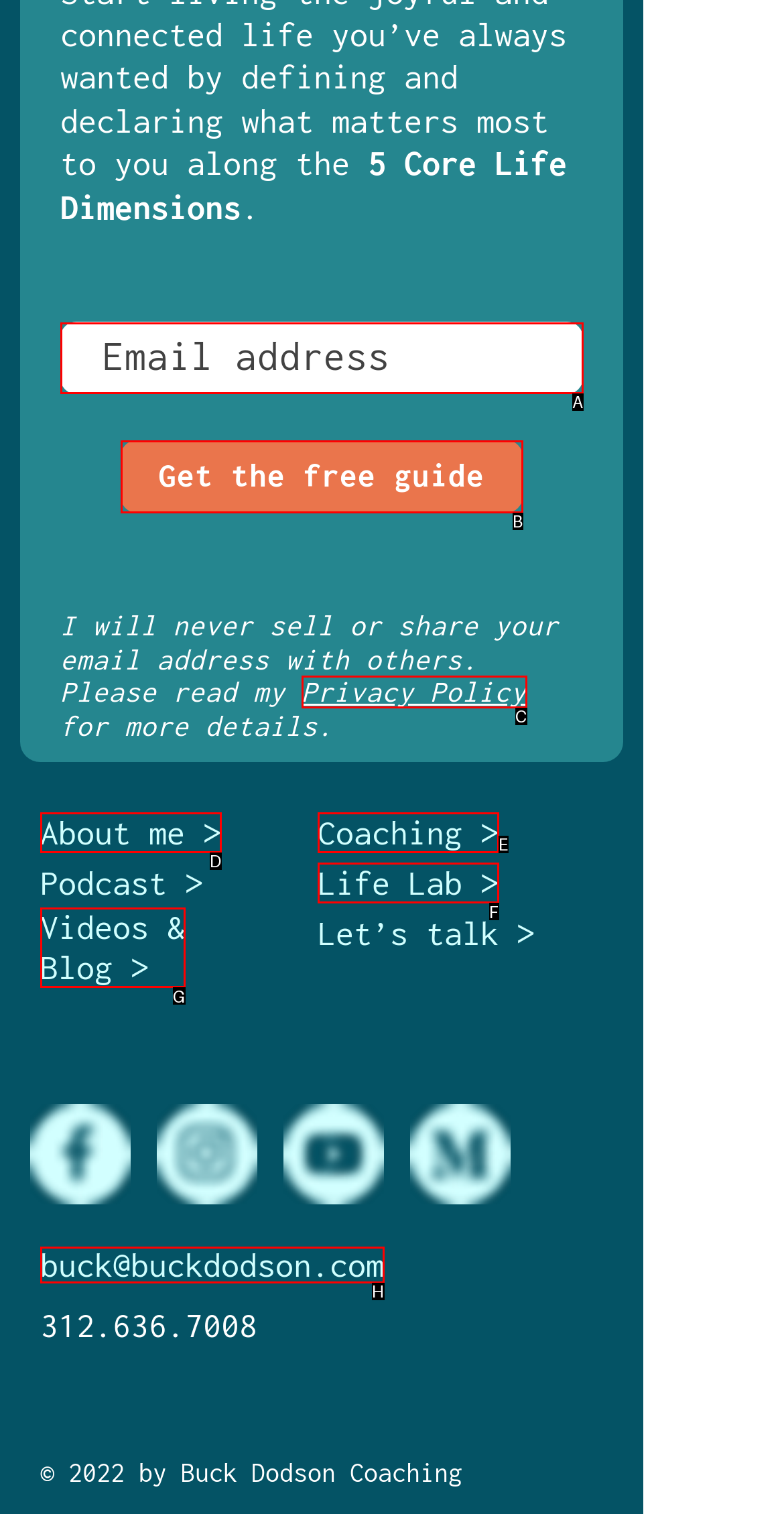To complete the task: Enter email address, select the appropriate UI element to click. Respond with the letter of the correct option from the given choices.

A